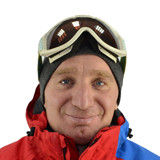Explain the image thoroughly, highlighting all key elements.

This image features a ski instructor, smiling confidently at the camera. He is wearing a bright red jacket that contrasts with a black beanie and ski goggles resting on his forehead, highlighting his readiness for a day on the slopes. The instructor's warm expression conveys his approachable nature, inviting potential students to learn from his expertise. His background suggests he is actively involved in winter sports, embodying the spirit of skiing and snowboarding, which he passionately teaches. This friendly demeanor reflects his experience and dedication as a ski and snowboard instructor since 2004.